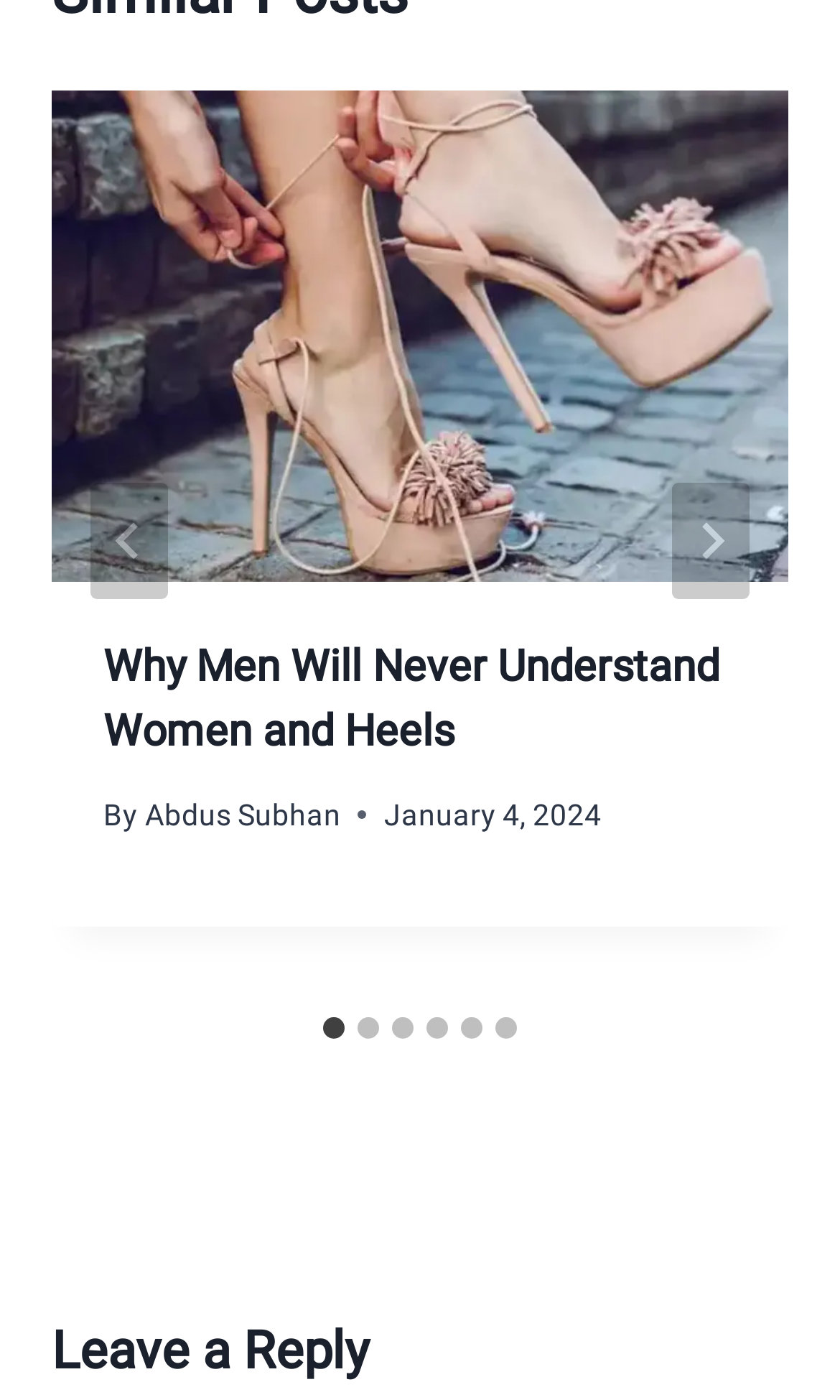Find the bounding box coordinates of the area that needs to be clicked in order to achieve the following instruction: "View the first article". The coordinates should be specified as four float numbers between 0 and 1, i.e., [left, top, right, bottom].

[0.062, 0.065, 0.938, 0.416]